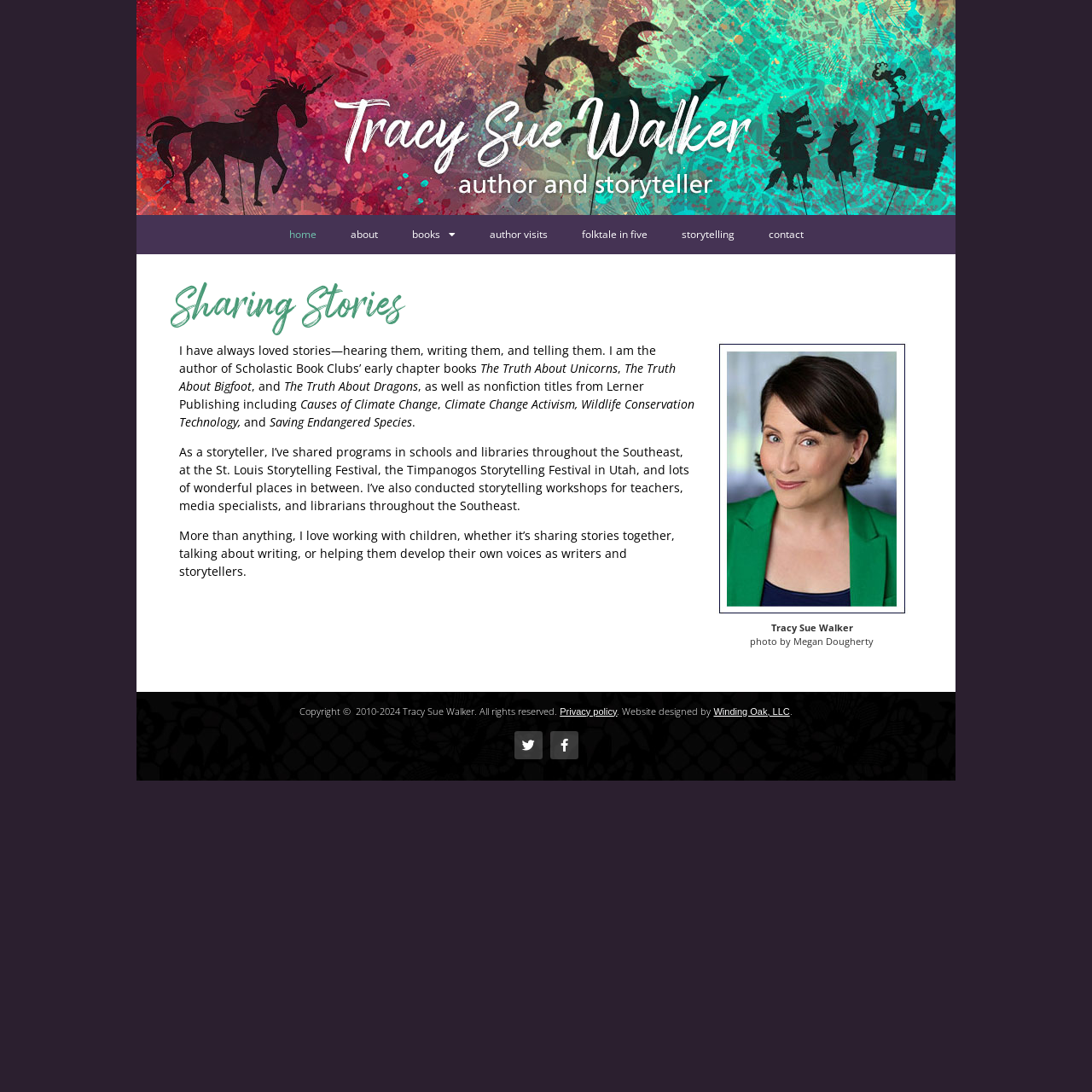Pinpoint the bounding box coordinates of the clickable area necessary to execute the following instruction: "contact Tracy Sue Walker". The coordinates should be given as four float numbers between 0 and 1, namely [left, top, right, bottom].

[0.688, 0.197, 0.751, 0.233]